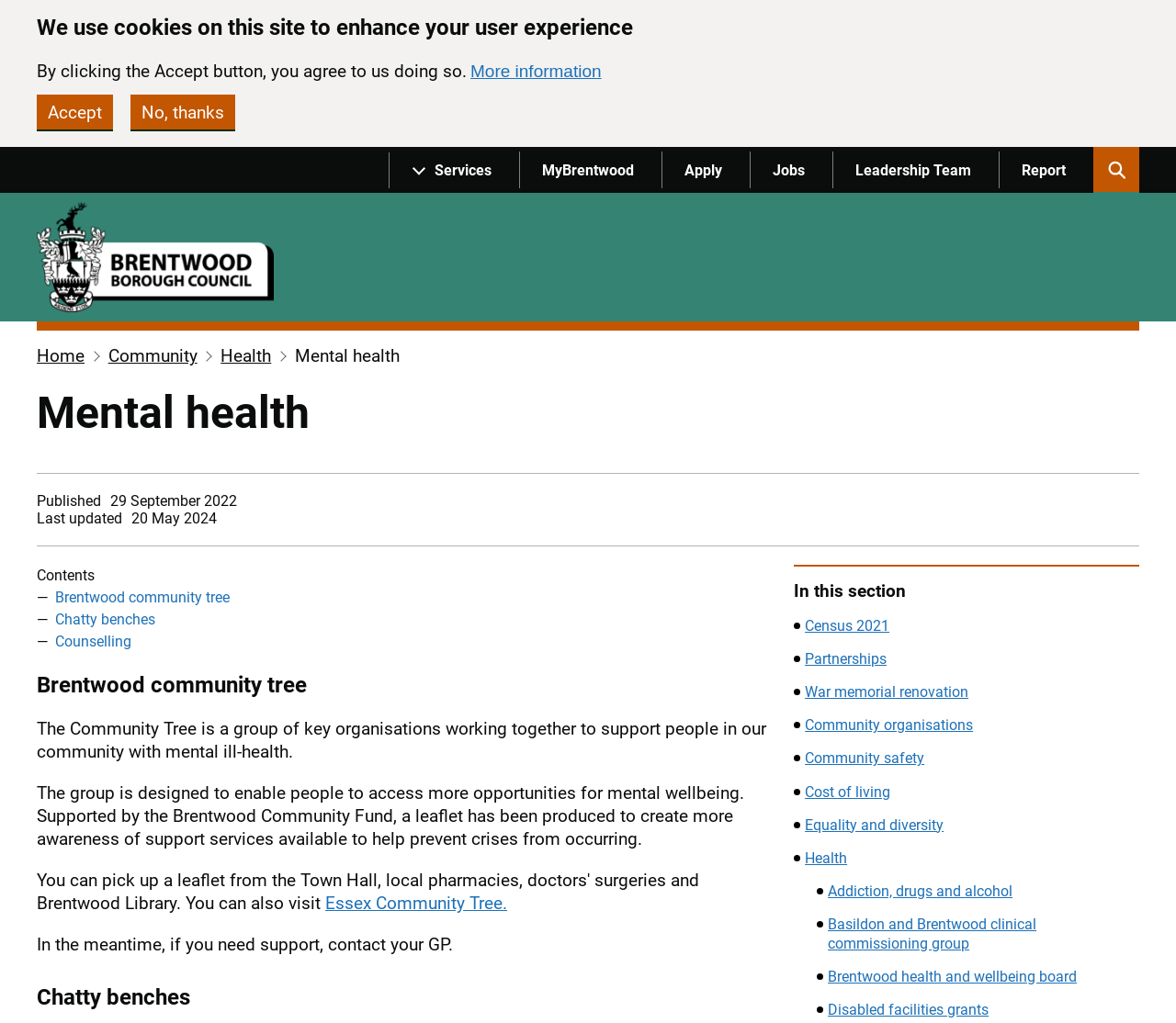What is the purpose of the Community Tree?
Kindly answer the question with as much detail as you can.

The purpose of the Community Tree is to support people in the community with mental ill-health, enabling them to access more opportunities for mental wellbeing, as stated in the webpage content.